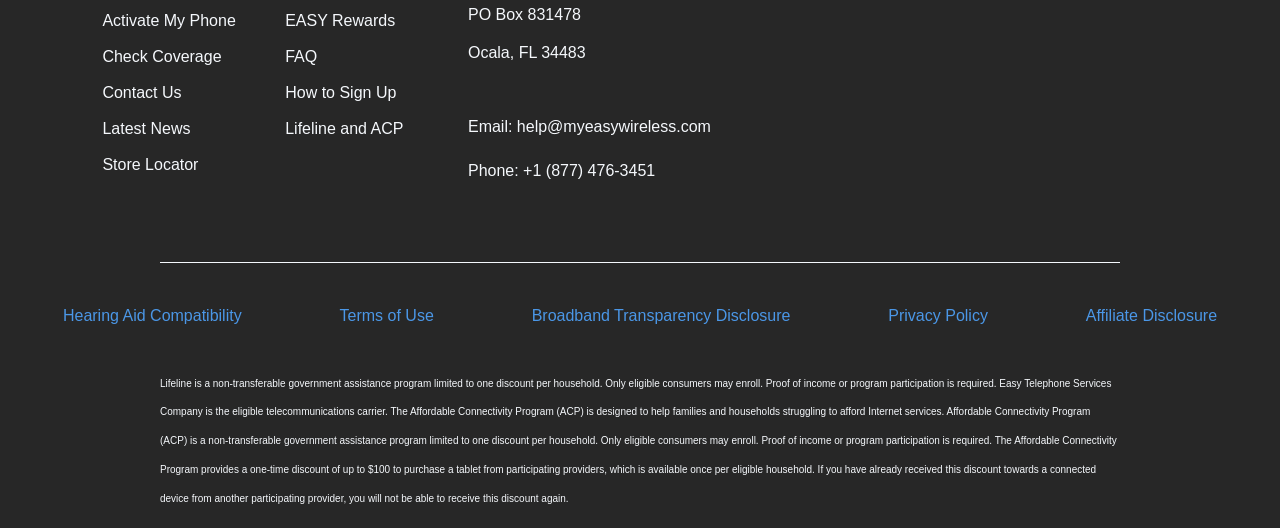What is the maximum discount available for purchasing a tablet from participating providers?
Please interpret the details in the image and answer the question thoroughly.

I found the answer by reading the static text element that explains the Affordable Connectivity Program, which states that it provides 'a one-time discount of up to $100 to purchase a tablet from participating providers'.